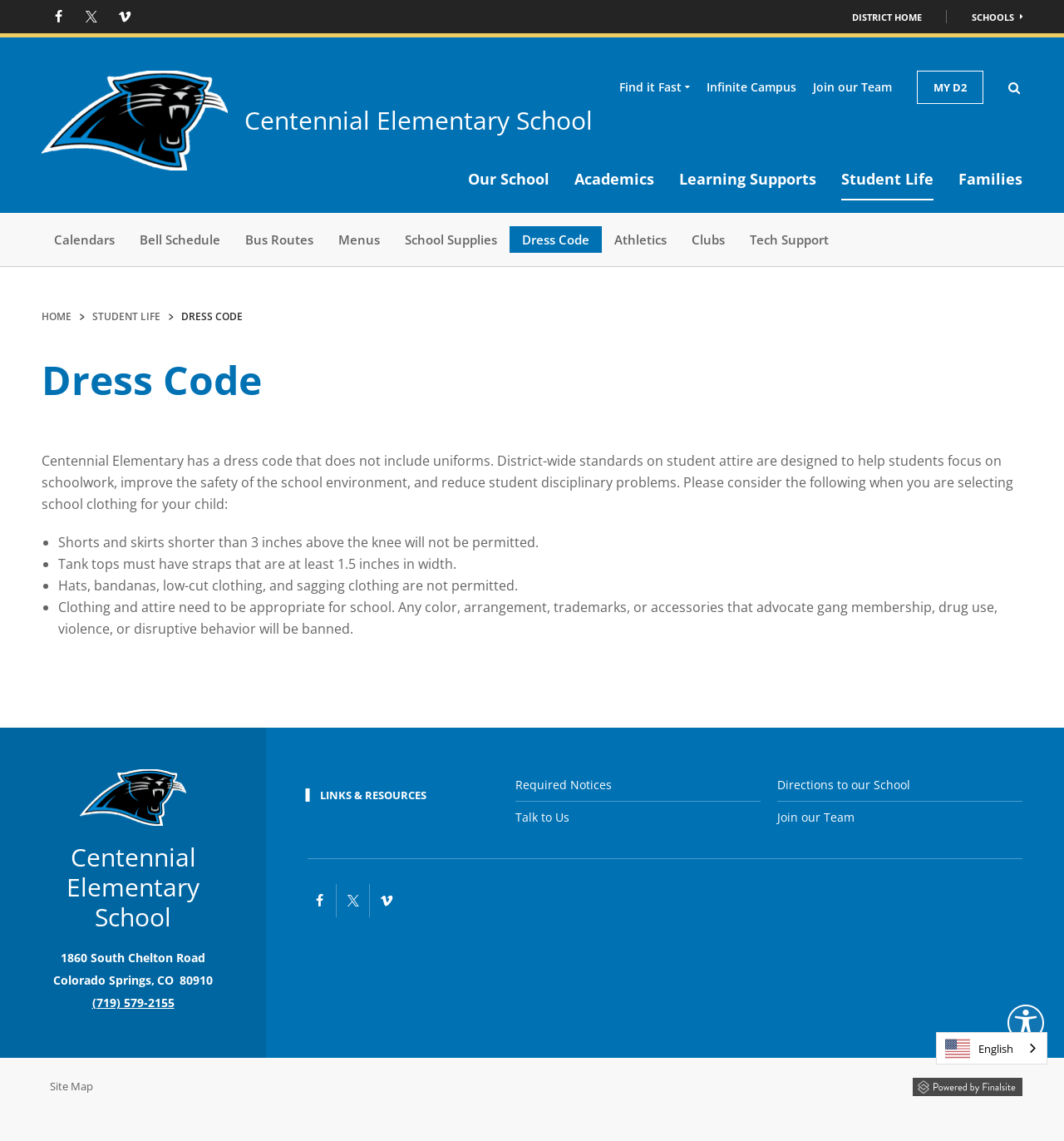Please determine the bounding box coordinates of the clickable area required to carry out the following instruction: "Open Facebook". The coordinates must be four float numbers between 0 and 1, represented as [left, top, right, bottom].

[0.039, 0.0, 0.07, 0.029]